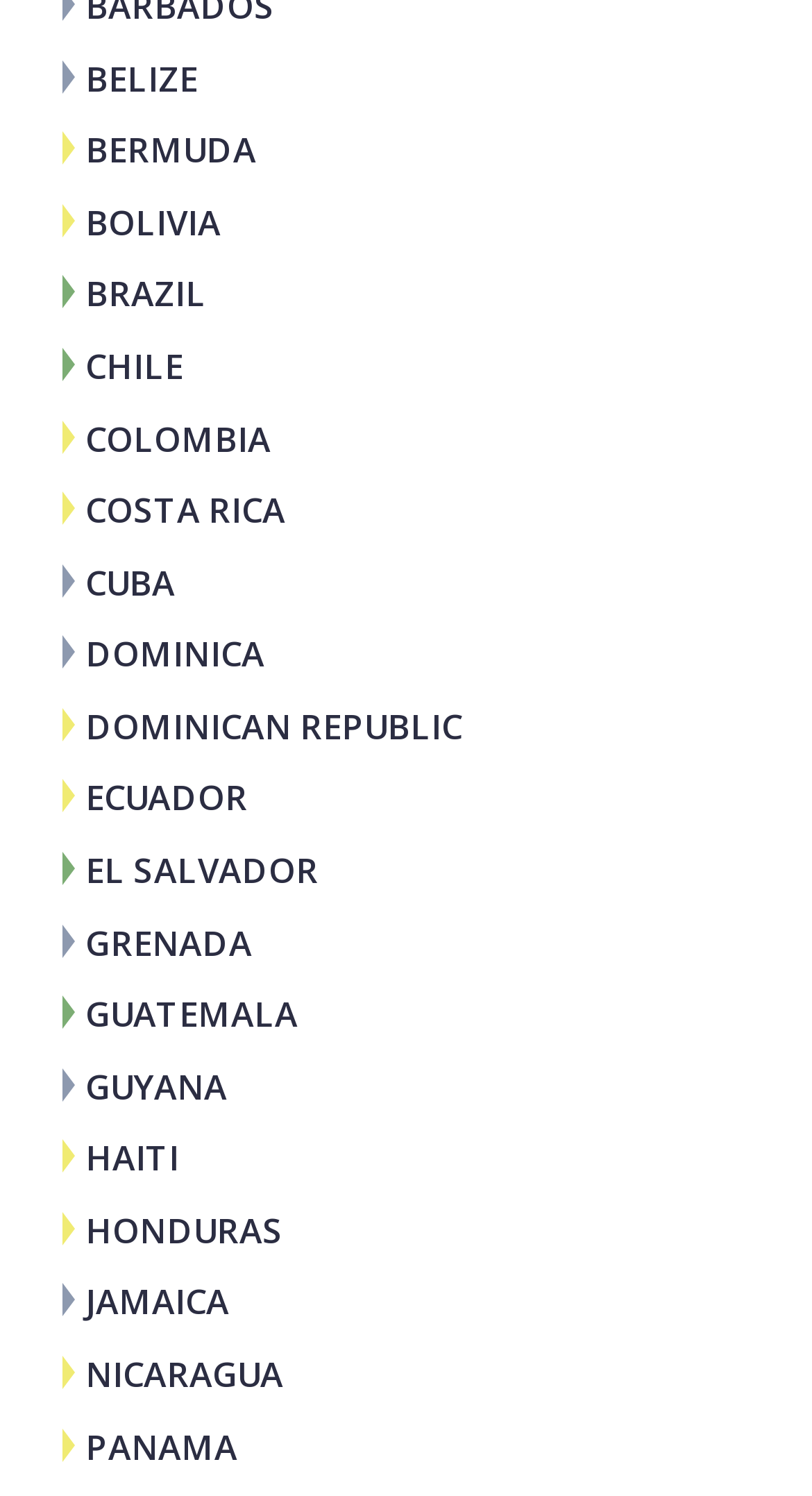Locate the bounding box coordinates of the element that should be clicked to execute the following instruction: "Explore BRAZIL".

[0.105, 0.18, 0.254, 0.212]